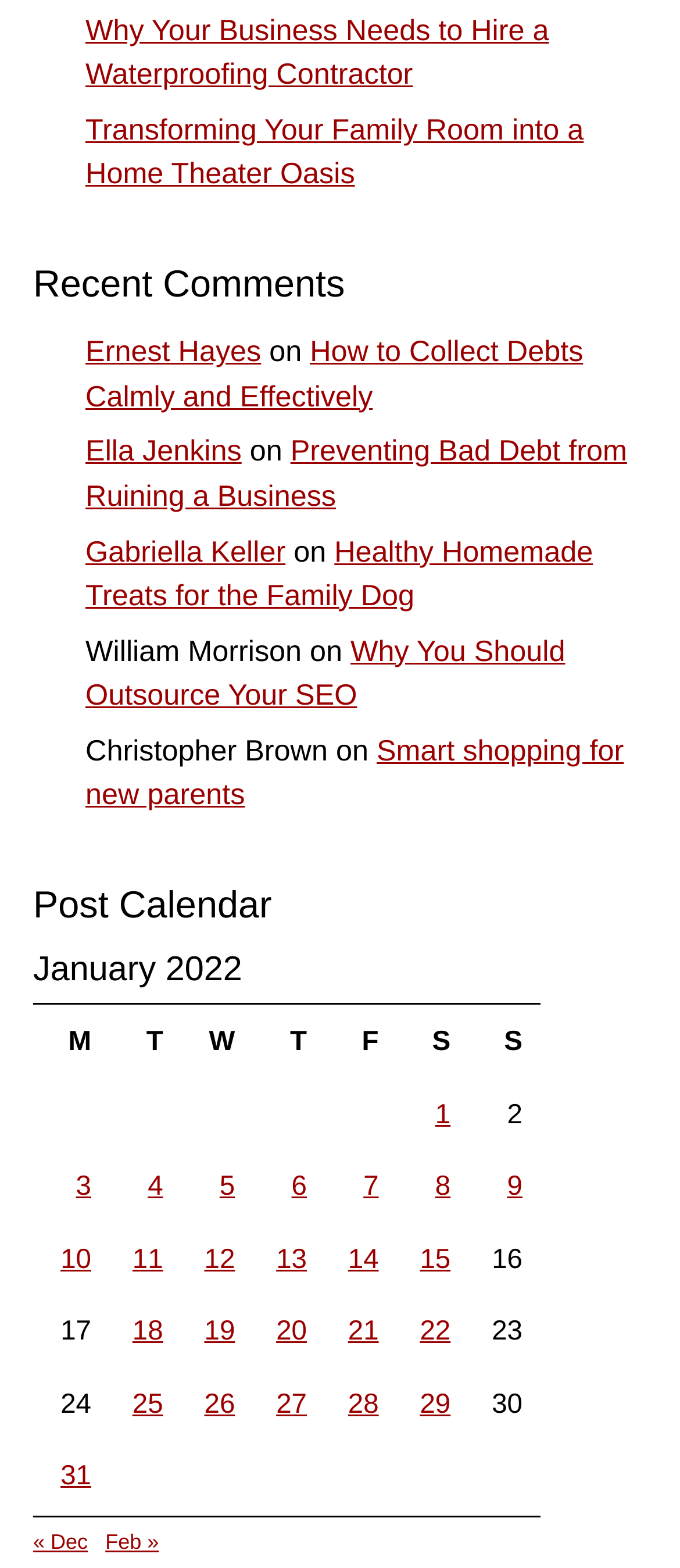What is the date of the first post in the Post Calendar table?
Refer to the screenshot and deliver a thorough answer to the question presented.

The first post in the Post Calendar table is dated January 1, 2022, which can be found by examining the gridcell elements within the table and identifying the first post date.